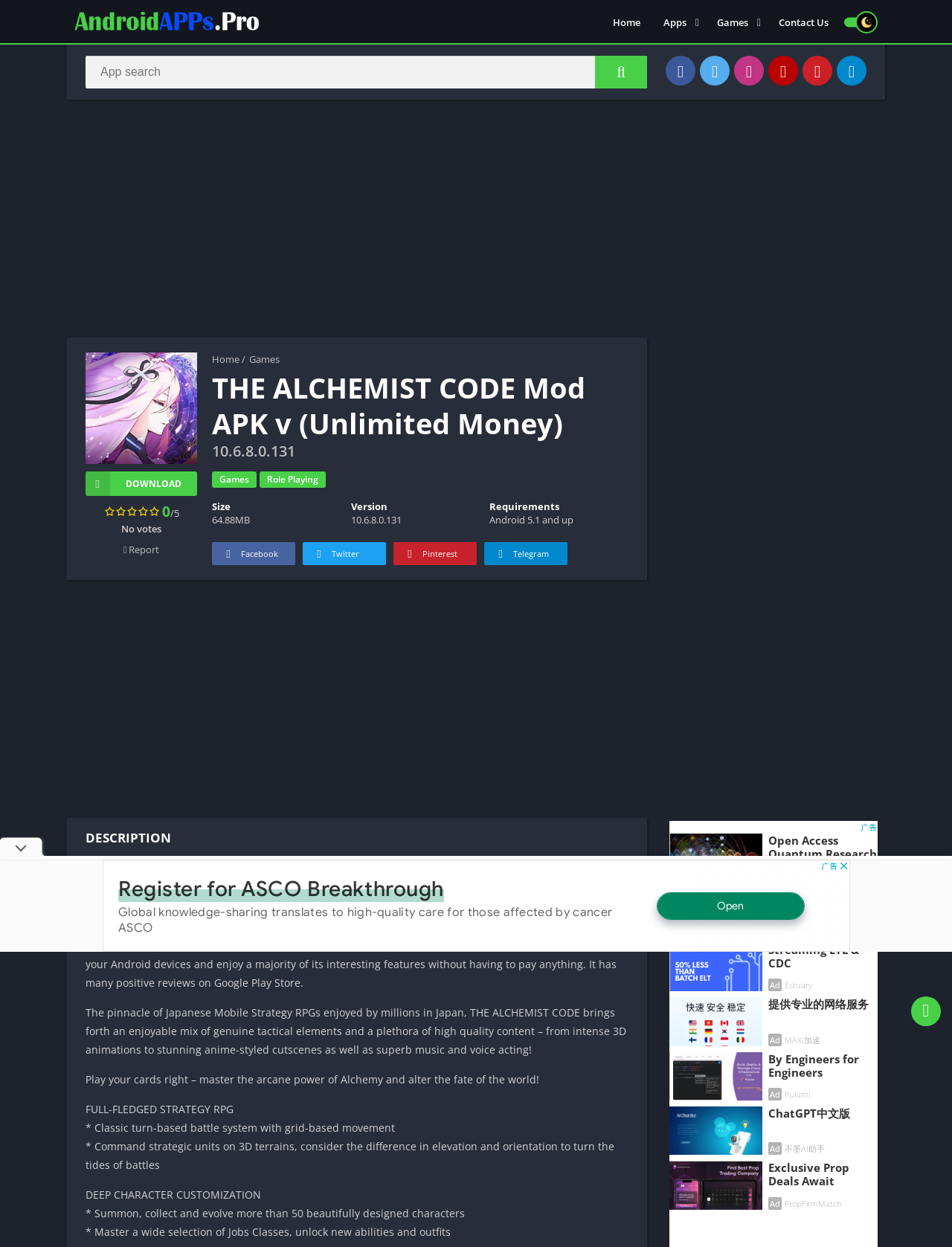Locate the bounding box coordinates of the clickable area to execute the instruction: "View Role Playing games". Provide the coordinates as four float numbers between 0 and 1, represented as [left, top, right, bottom].

[0.273, 0.378, 0.342, 0.391]